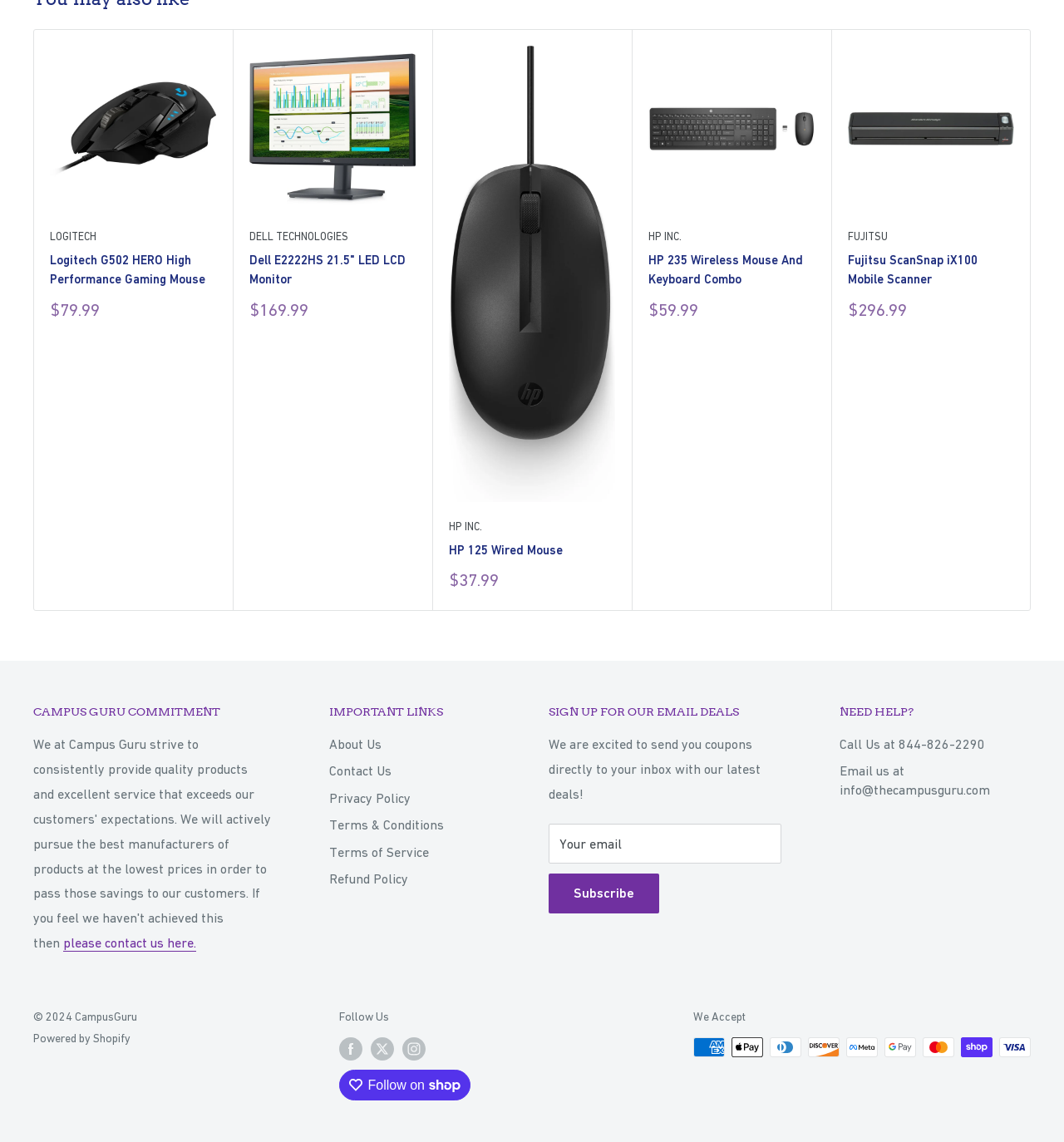What is the email address to contact for help?
Please give a detailed answer to the question using the information shown in the image.

The email address to contact for help can be found in the 'NEED HELP?' section at the bottom of the webpage, where it is displayed as a link 'Email us at info@thecampusguru.com'.